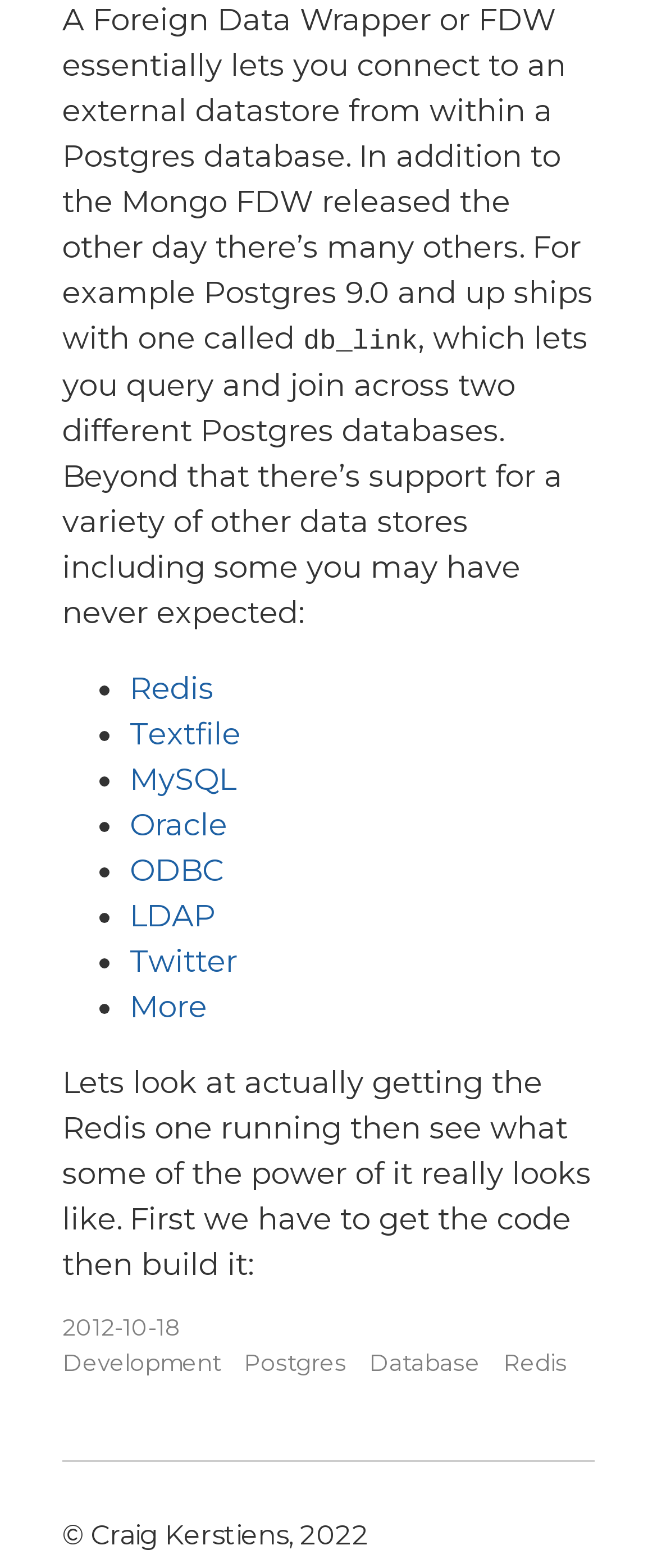Please identify the bounding box coordinates of the clickable element to fulfill the following instruction: "click on Redis". The coordinates should be four float numbers between 0 and 1, i.e., [left, top, right, bottom].

[0.198, 0.427, 0.326, 0.451]